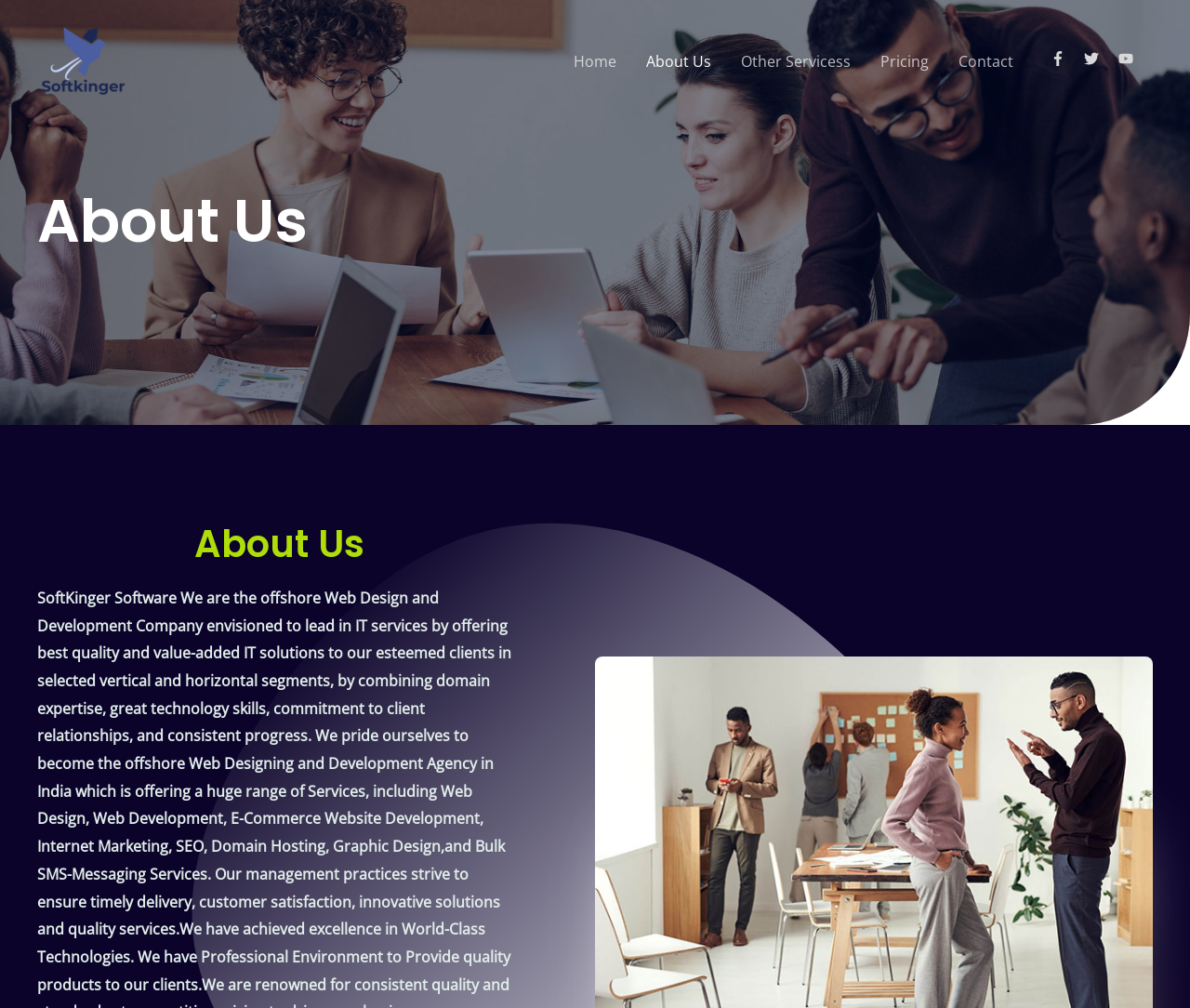Identify and provide the bounding box coordinates of the UI element described: "Pricing". The coordinates should be formatted as [left, top, right, bottom], with each number being a float between 0 and 1.

[0.727, 0.031, 0.793, 0.09]